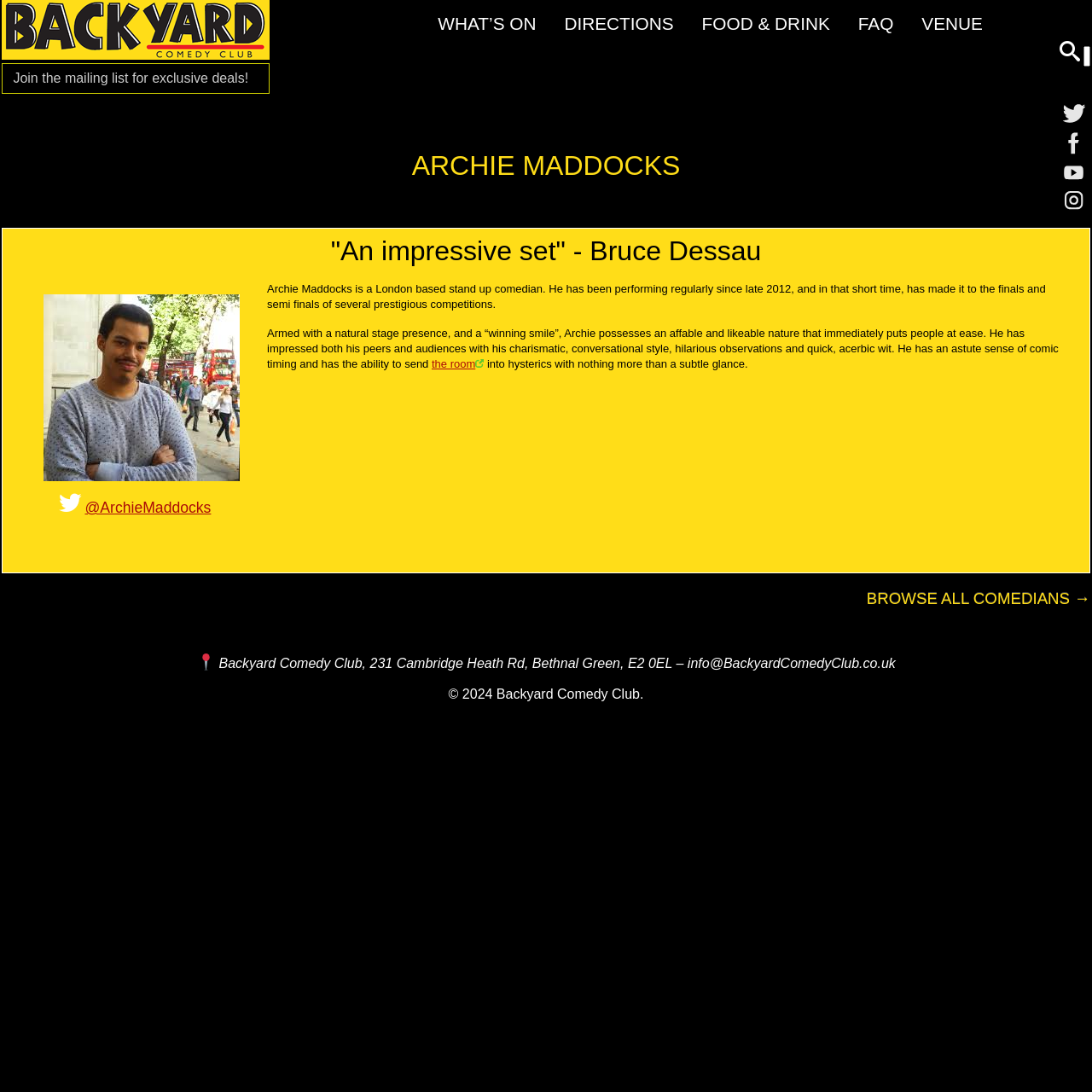What is the name of the comedy club?
Please answer using one word or phrase, based on the screenshot.

Backyard Comedy Club